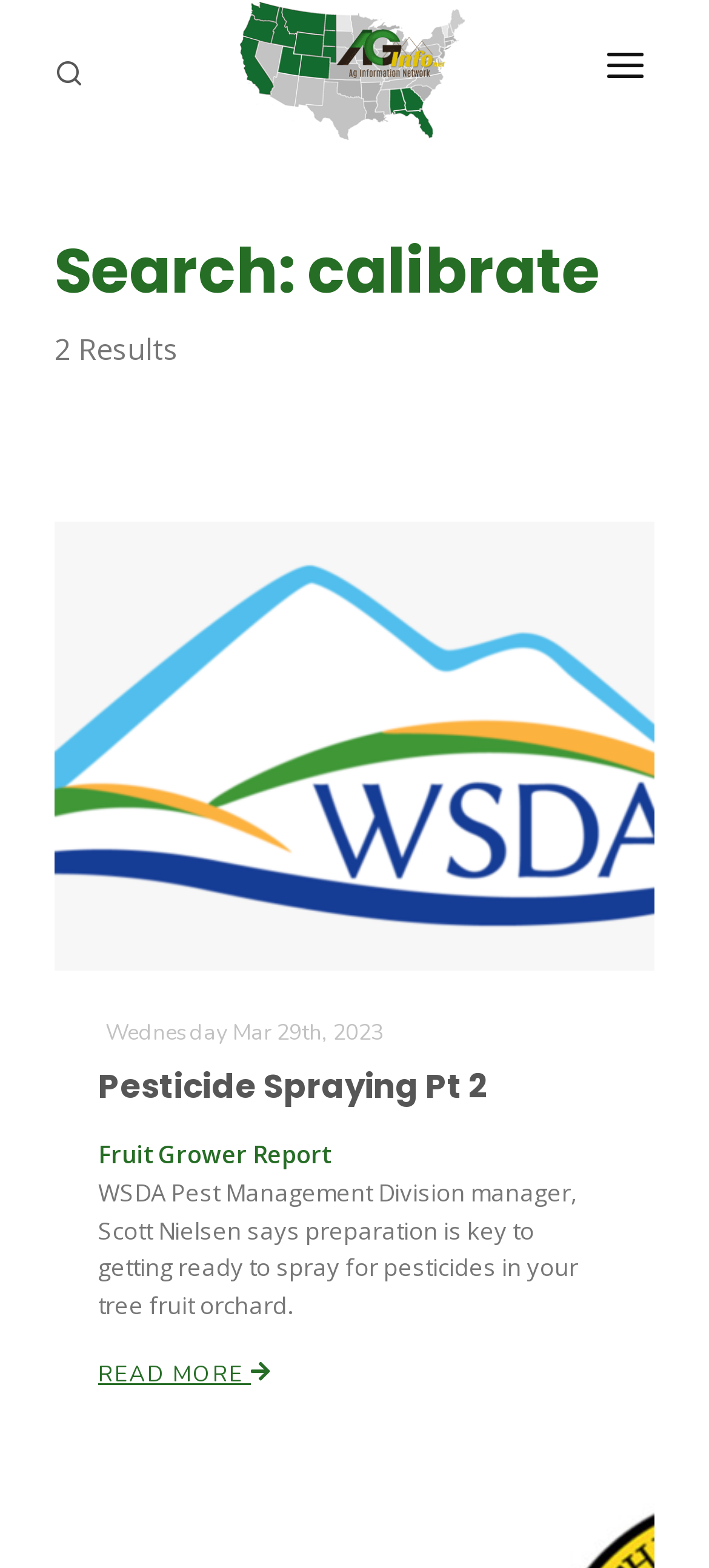How many search results are shown?
Look at the image and respond with a single word or a short phrase.

2